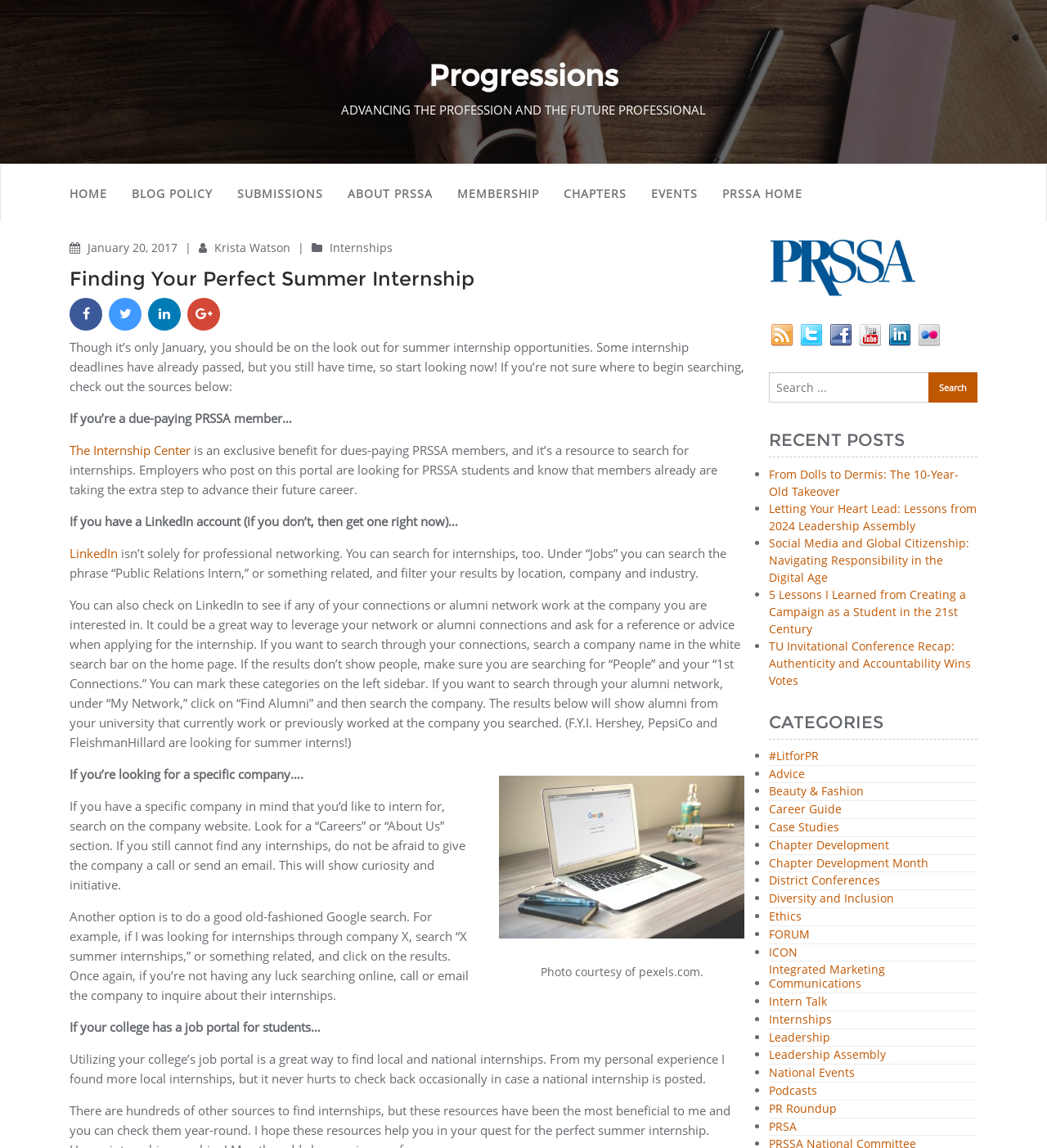Generate a thorough caption detailing the webpage content.

The webpage is about finding the perfect summer internship, specifically targeting PRSSA (Public Relations Student Society of America) members. At the top, there is a heading "Progressions" and a static text "ADVANCING THE PROFESSION AND THE FUTURE PROFESSIONAL". Below this, there are several links to different sections of the website, including "HOME", "BLOG POLICY", "SUBMISSIONS", and more.

The main content of the webpage is divided into sections, each providing tips and advice on how to find summer internship opportunities. The first section has a heading "Finding Your Perfect Summer Internship" and a brief introduction to the importance of starting to look for internships early. Below this, there are links to social media icons and a search bar.

The next section provides advice on where to search for internships, including the Internship Center, LinkedIn, and company websites. There are also tips on how to leverage connections and alumni networks to find internship opportunities.

The webpage also features a figure with a photo and a caption "Photo courtesy of pexels.com." Below this, there are more sections providing additional advice on searching for internships, including searching on company websites, using job portals, and doing a Google search.

At the bottom of the webpage, there are links to recent posts, categories, and social media profiles. The recent posts section lists several article titles, and the categories section lists various topics such as "#LitforPR", "Advice", "Beauty & Fashion", and more.